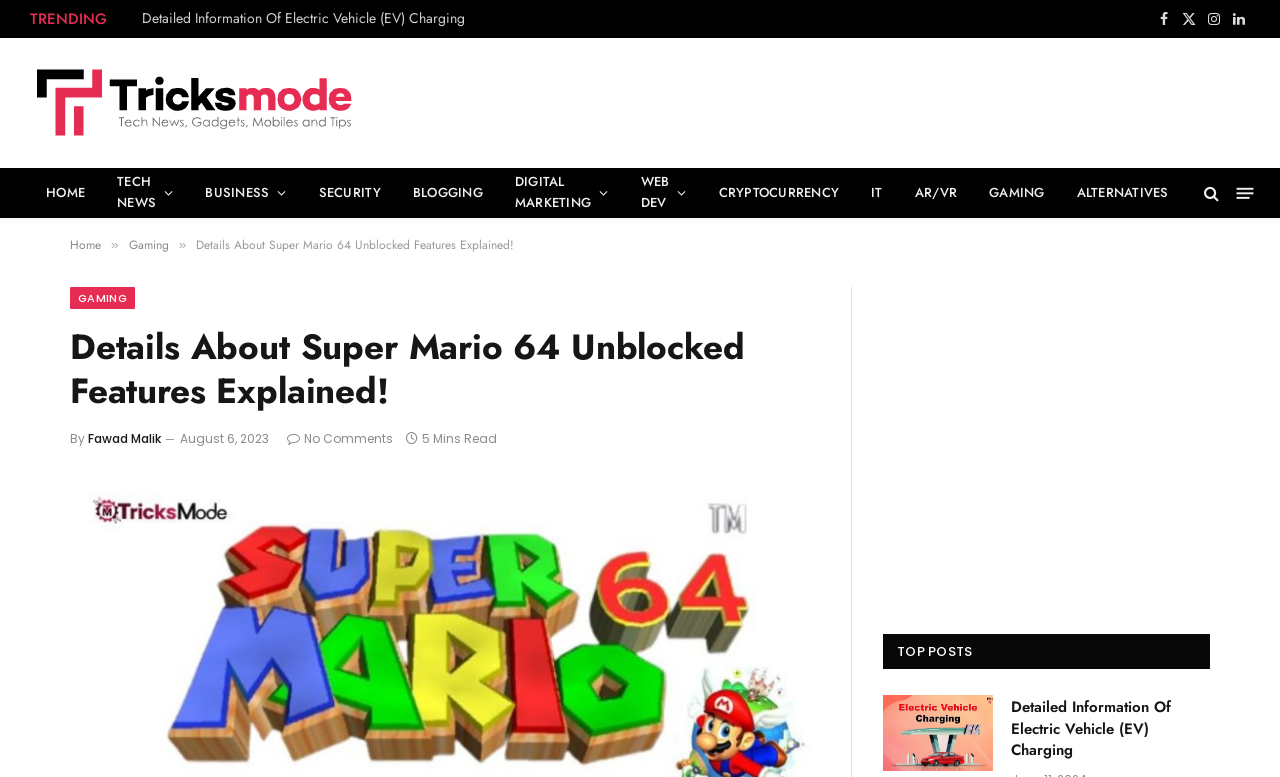Using the information in the image, give a comprehensive answer to the question: 
What is the category of the article?

I determined the category of the article by looking at the breadcrumbs navigation at the top of the page, which shows 'Home » Gaming'. This indicates that the current article belongs to the Gaming category.